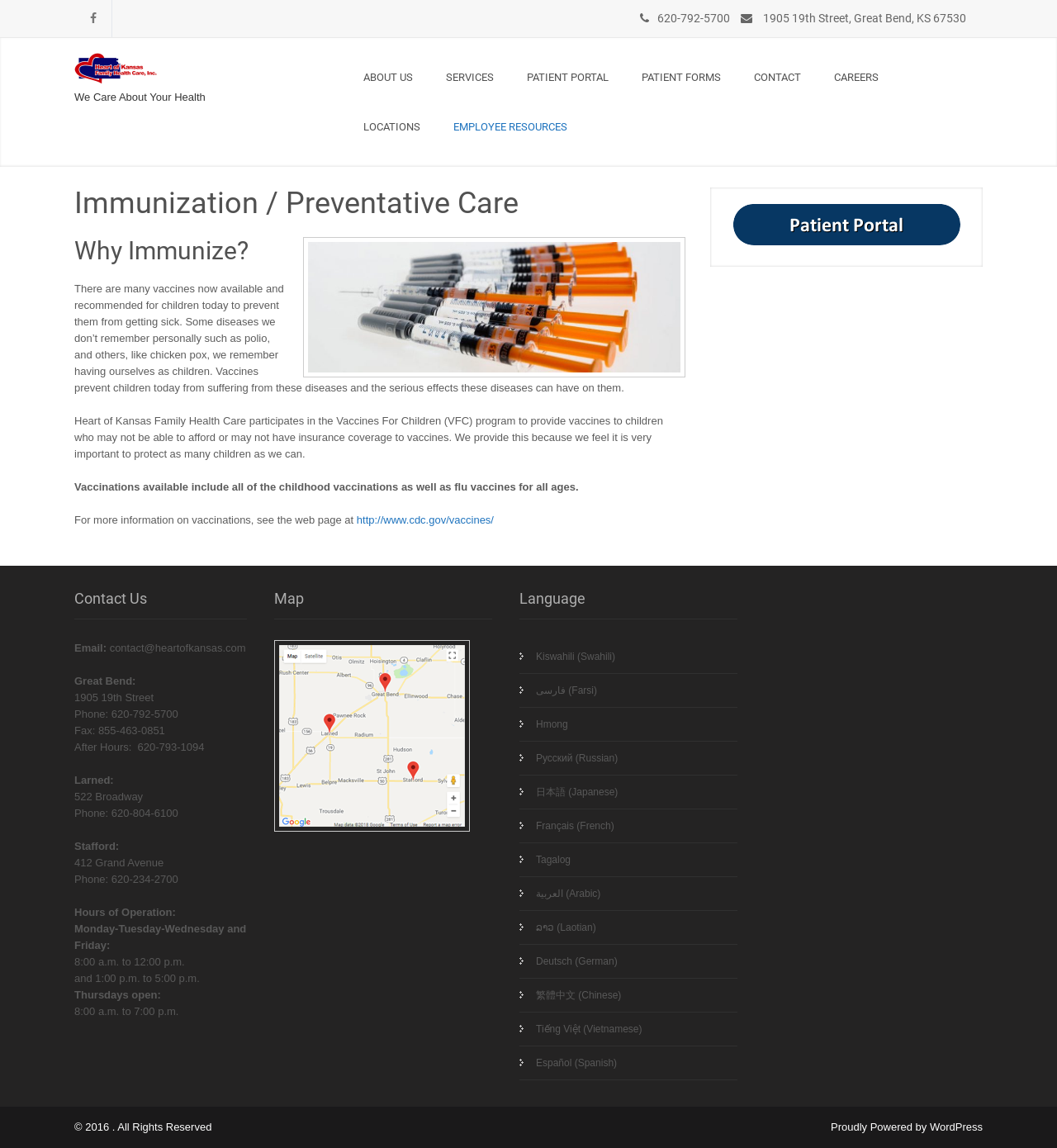What is the address of the Larned location?
Answer the question in a detailed and comprehensive manner.

I found the address by looking at the contact information section, where it lists the addresses and phone numbers of the different locations, including Larned.